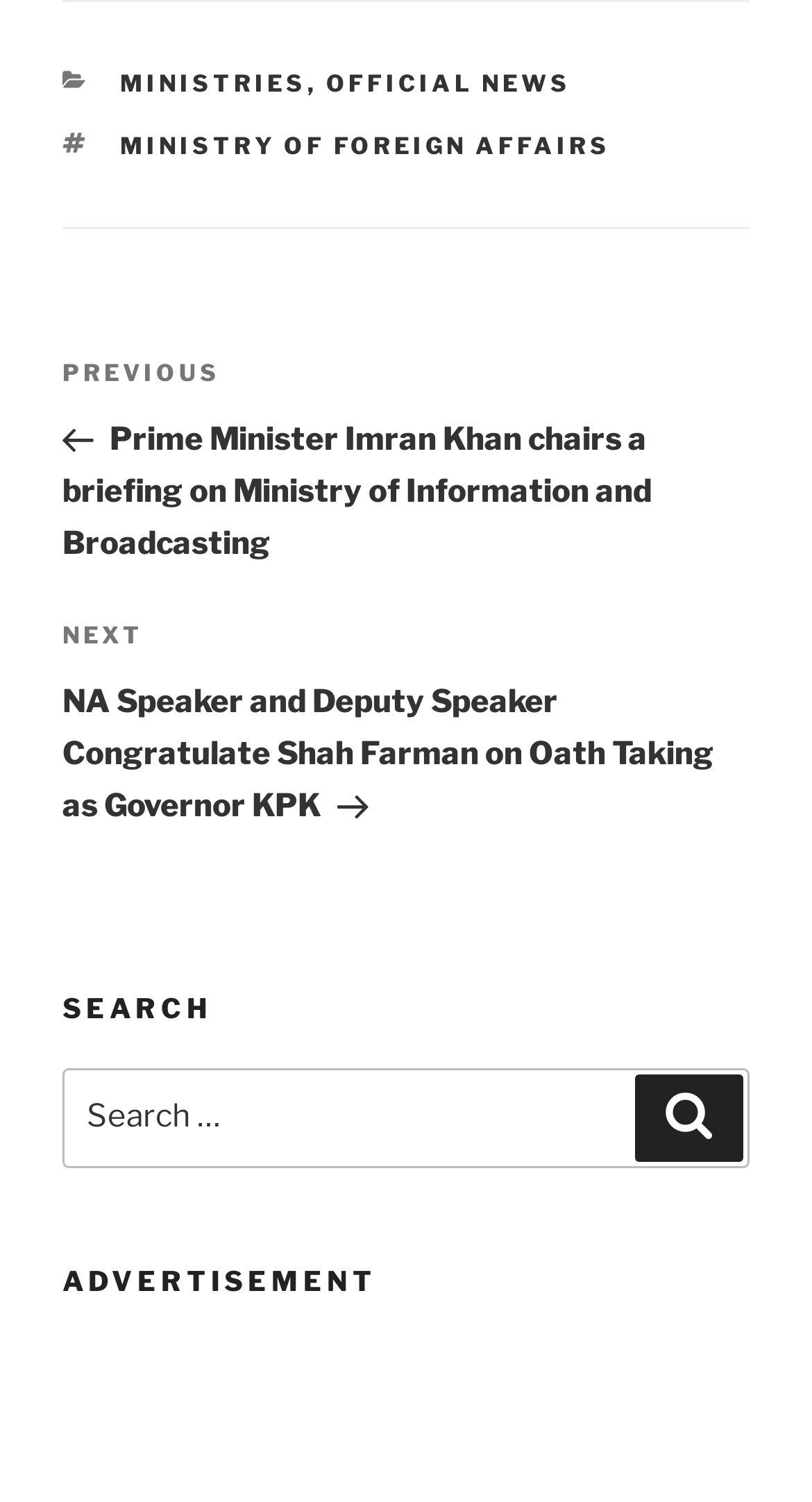Please use the details from the image to answer the following question comprehensively:
How many links are in the footer?

I counted the number of links in the footer section, which includes 'MINISTRIES', 'OFFICIAL NEWS', 'MINISTRY OF FOREIGN AFFAIRS', and found that there are 4 links in total.